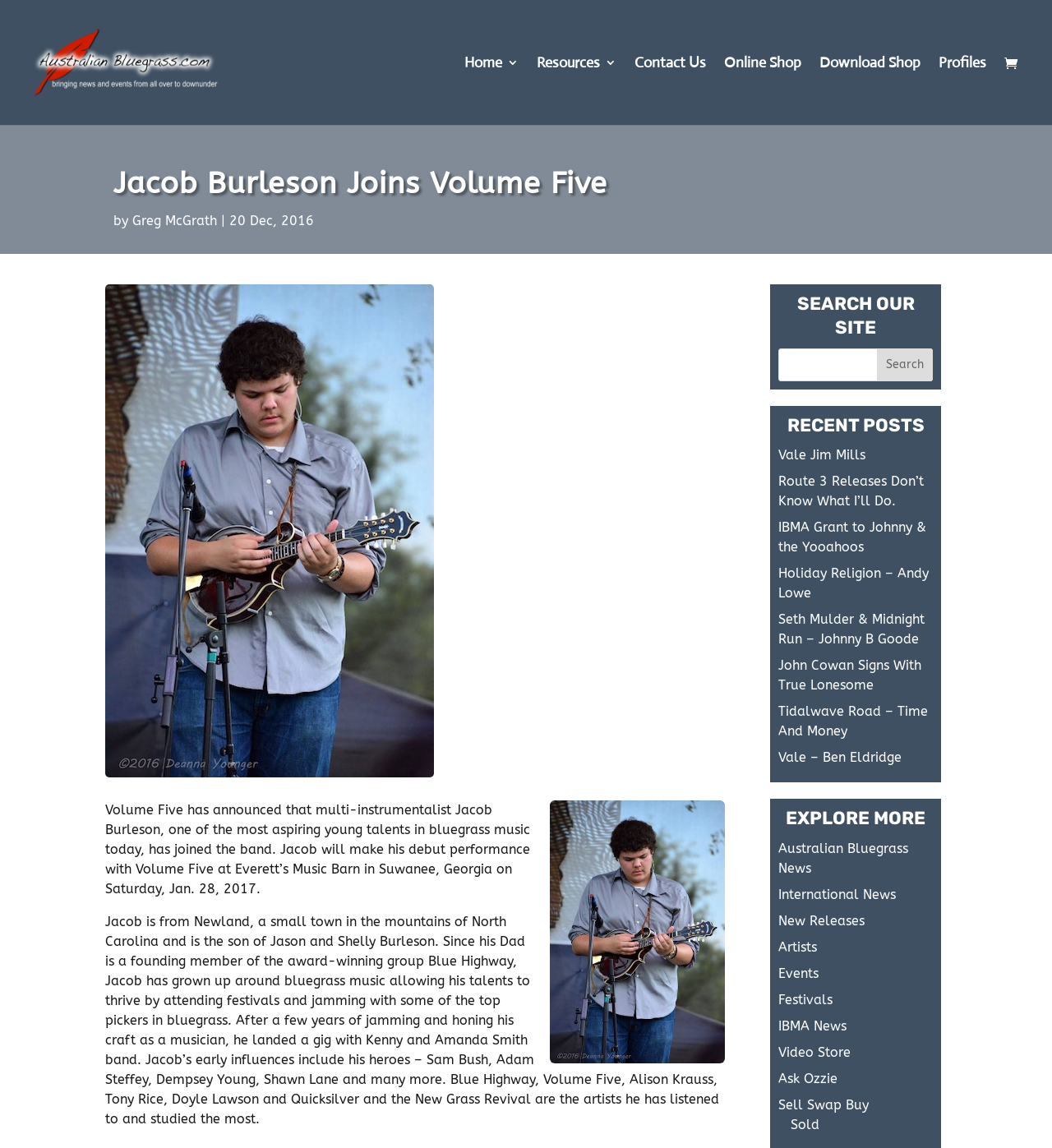Provide a one-word or brief phrase answer to the question:
What is the name of the musician who joined Volume Five?

Jacob Burleson